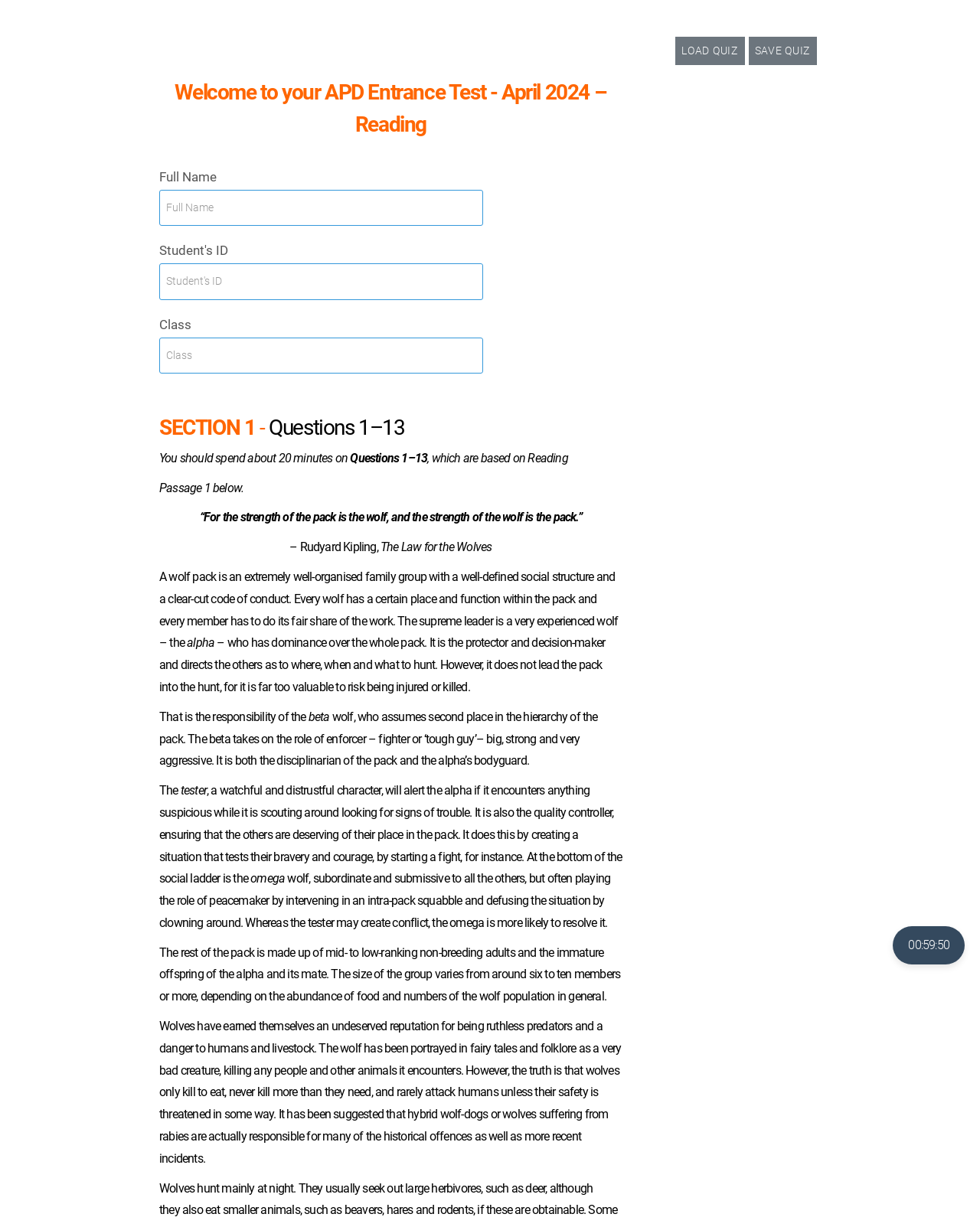How many textboxes are there for user input?
Please answer the question with as much detail and depth as you can.

There are three textboxes for user input: 'Full Name', 'Student's ID', and 'Class'. These textboxes are located below the 'Full Name' label and are used to collect user information.